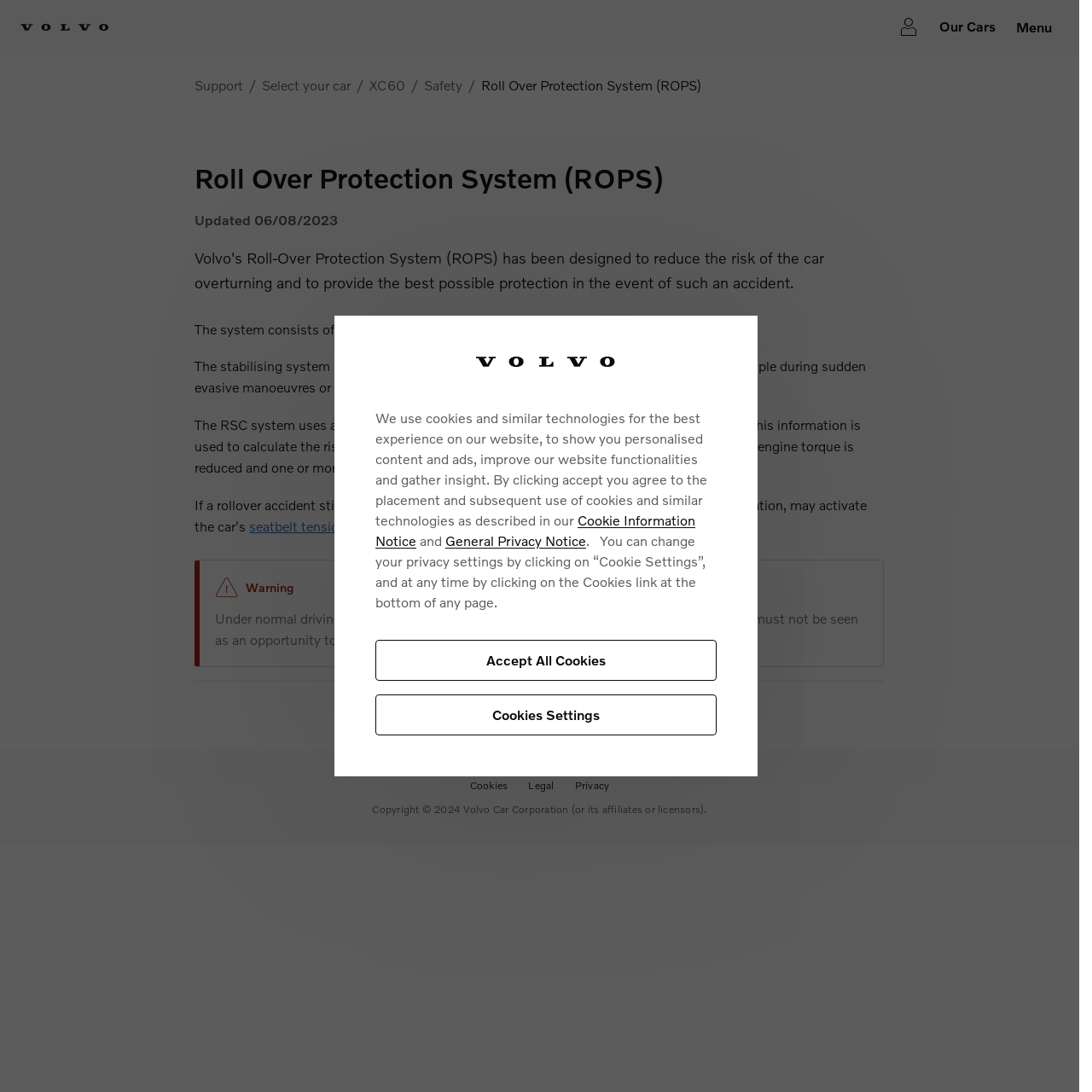Please find the bounding box for the following UI element description. Provide the coordinates in (top-left x, top-left y, bottom-right x, bottom-right y) format, with values between 0 and 1: Support

[0.178, 0.069, 0.223, 0.088]